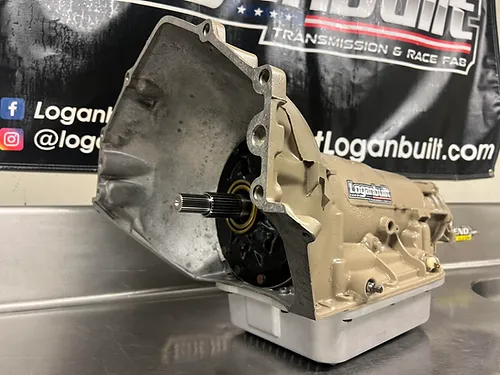What is the horsepower of the transmission?
Please give a detailed answer to the question using the information shown in the image.

The answer can be found in the caption where it states 'This transmission has been tested throughout the 2023 racing season, demonstrating reliability and exceptional performance with 1500+ horsepower.'